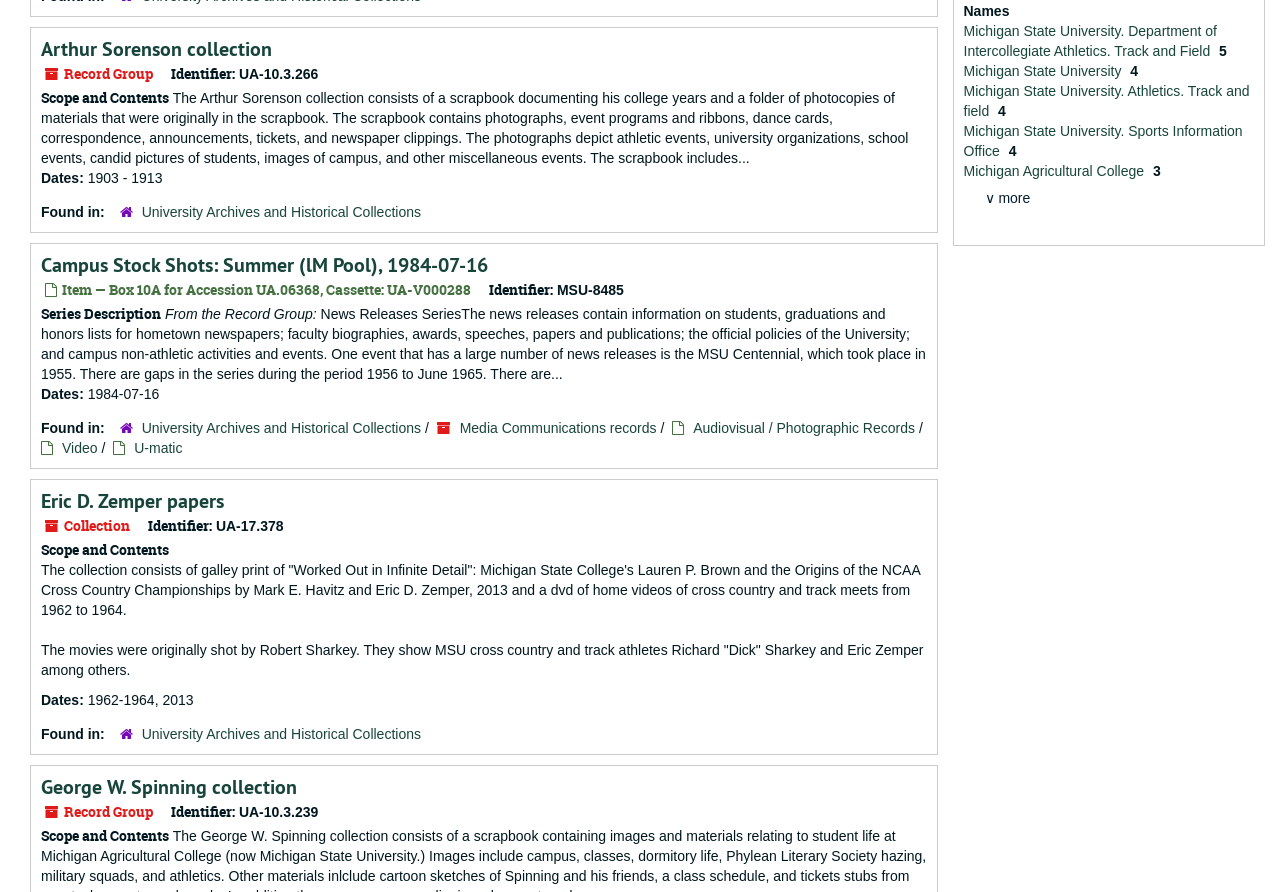Mark the bounding box of the element that matches the following description: "Eric D. Zemper papers".

[0.032, 0.547, 0.175, 0.576]